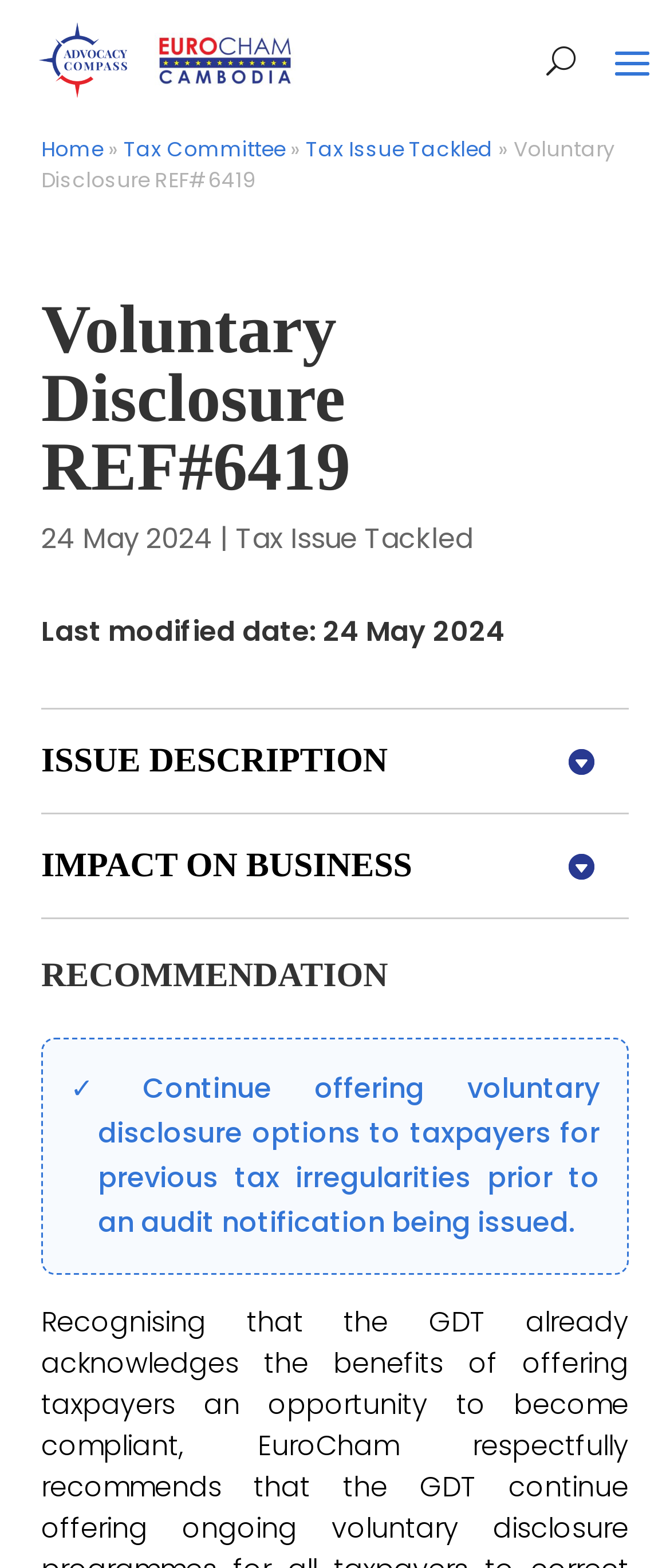Give a comprehensive overview of the webpage, including key elements.

The webpage is about "Voluntary Disclosure" and appears to be a specific reference page, likely from a report or a whitebook. 

At the top left, there is a small image and a link. To the right of these elements, there is another link. On the top right, there is a button labeled "U". 

Below these top elements, there is a navigation menu with links to "Home", "Tax Committee", and "Tax Issue Tackled", separated by a right-pointing arrow symbol. The title "Voluntary Disclosure REF#6419" is displayed prominently, followed by a heading with the same text. 

The date "24 May 2024" is shown, along with a link to "Tax Issue Tackled" and a description of the last modified date. 

The main content of the page is divided into three sections, each with a heading: "ISSUE DESCRIPTION", "IMPACT ON BUSINESS", and "RECOMMENDATION". The "RECOMMENDATION" section contains a paragraph of text describing a policy suggestion related to voluntary disclosure options for taxpayers.